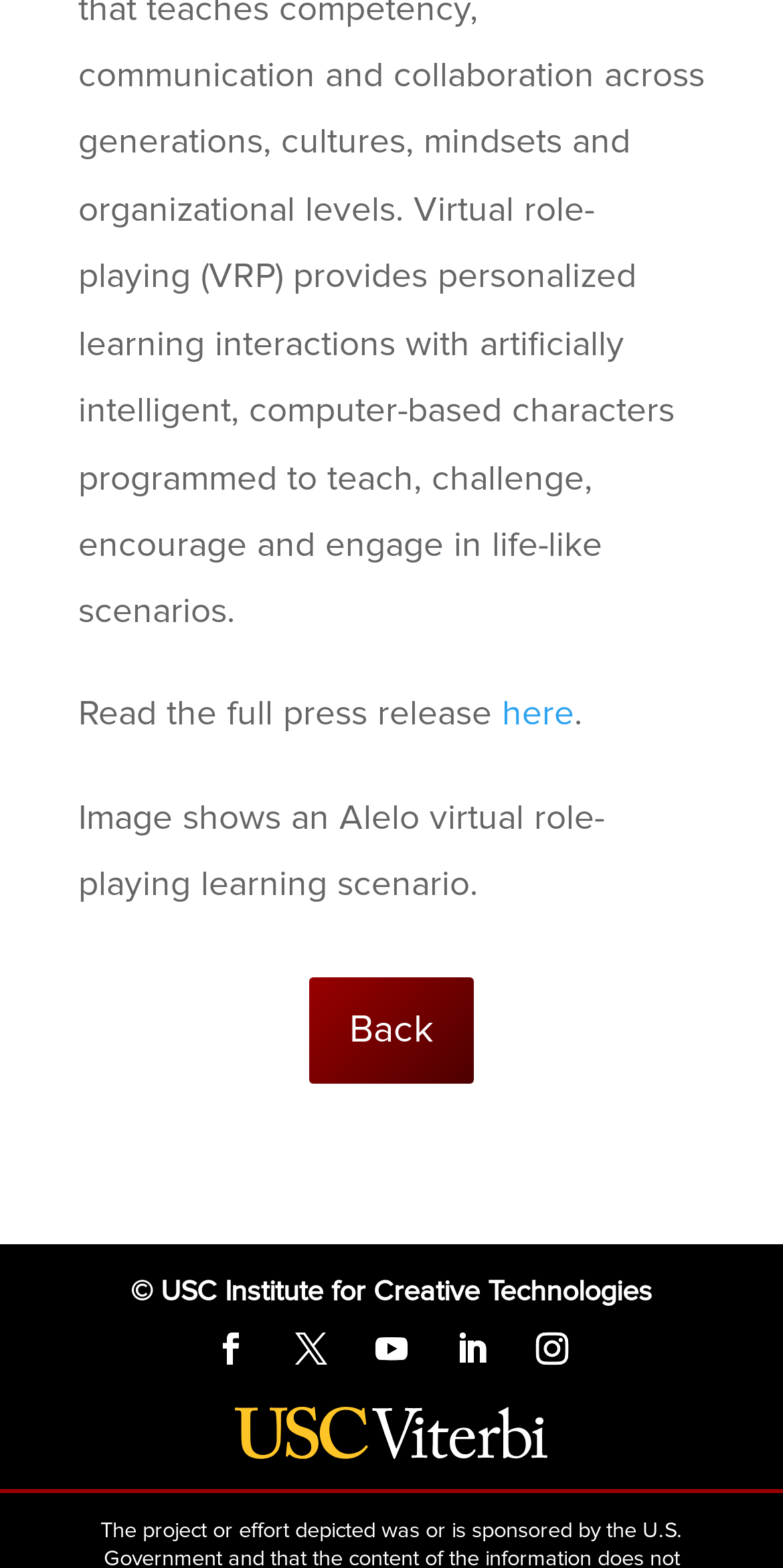How many social media links are there?
Answer the question with a single word or phrase, referring to the image.

5